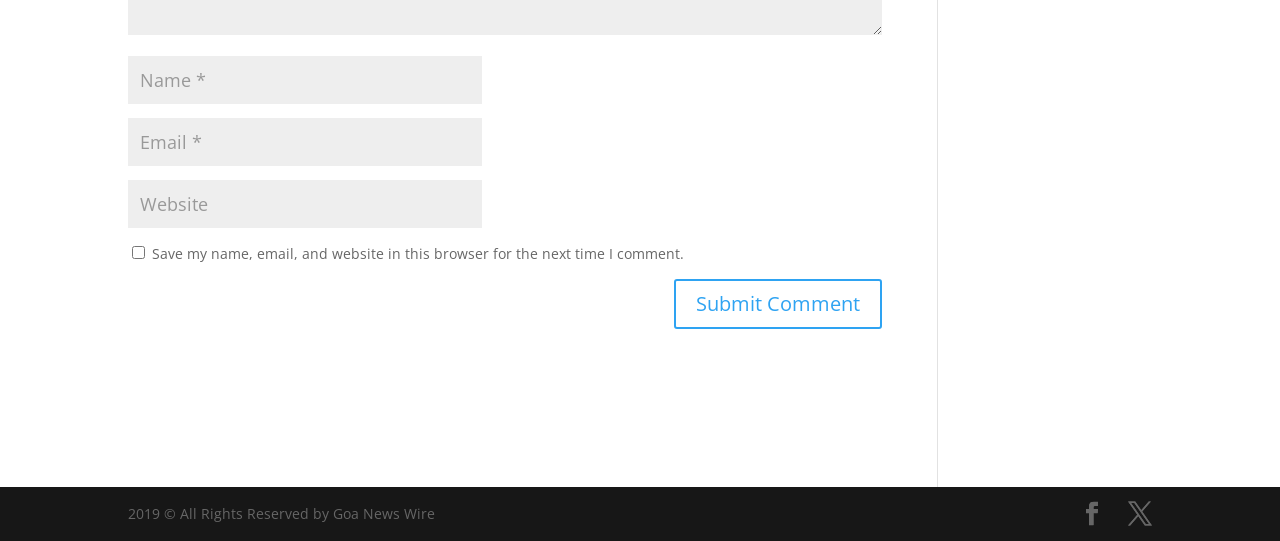What is the button at the bottom for?
Look at the image and provide a detailed response to the question.

The button has a text 'Submit Comment', indicating that it is used to submit the user's comment after filling in the required fields.